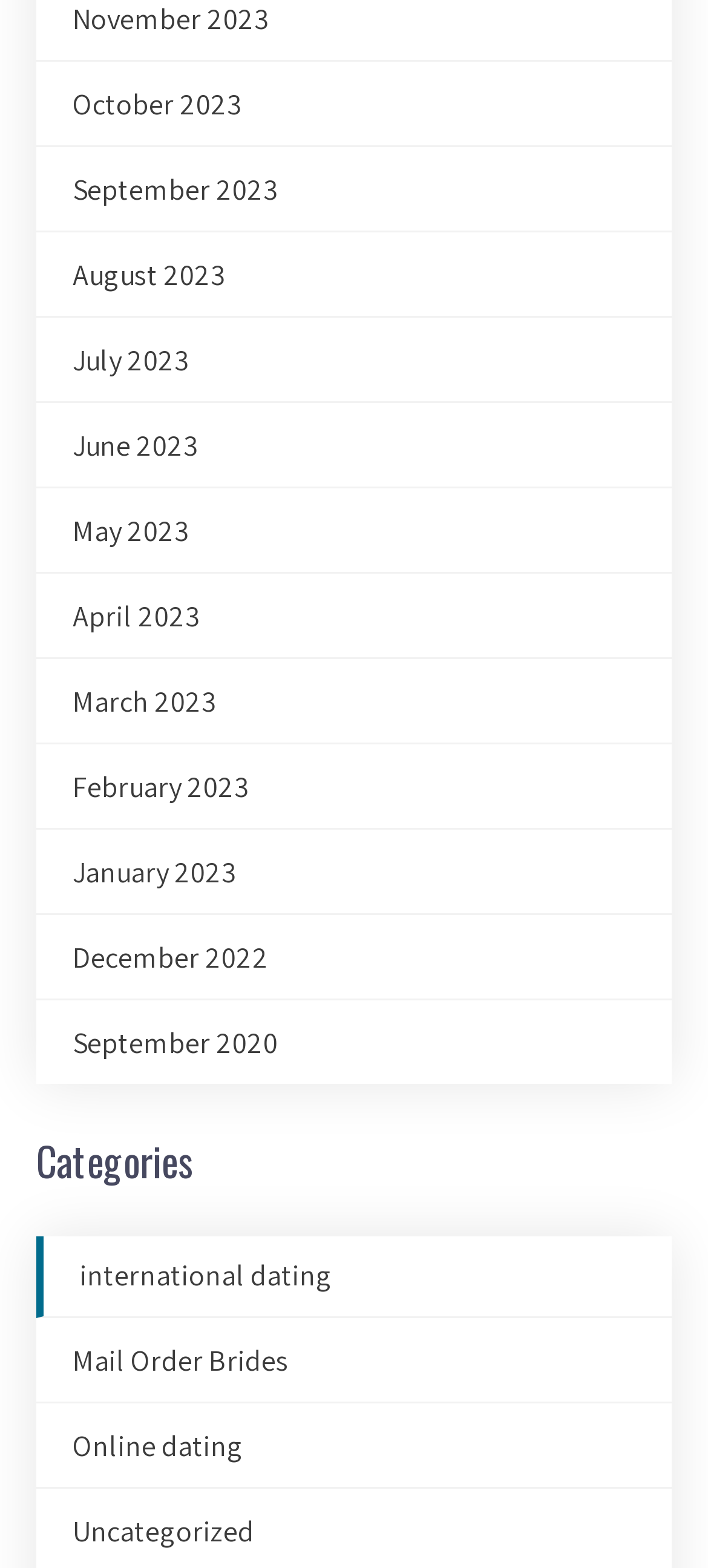Locate the bounding box coordinates of the clickable area to execute the instruction: "View October 2023". Provide the coordinates as four float numbers between 0 and 1, represented as [left, top, right, bottom].

[0.103, 0.054, 0.341, 0.078]